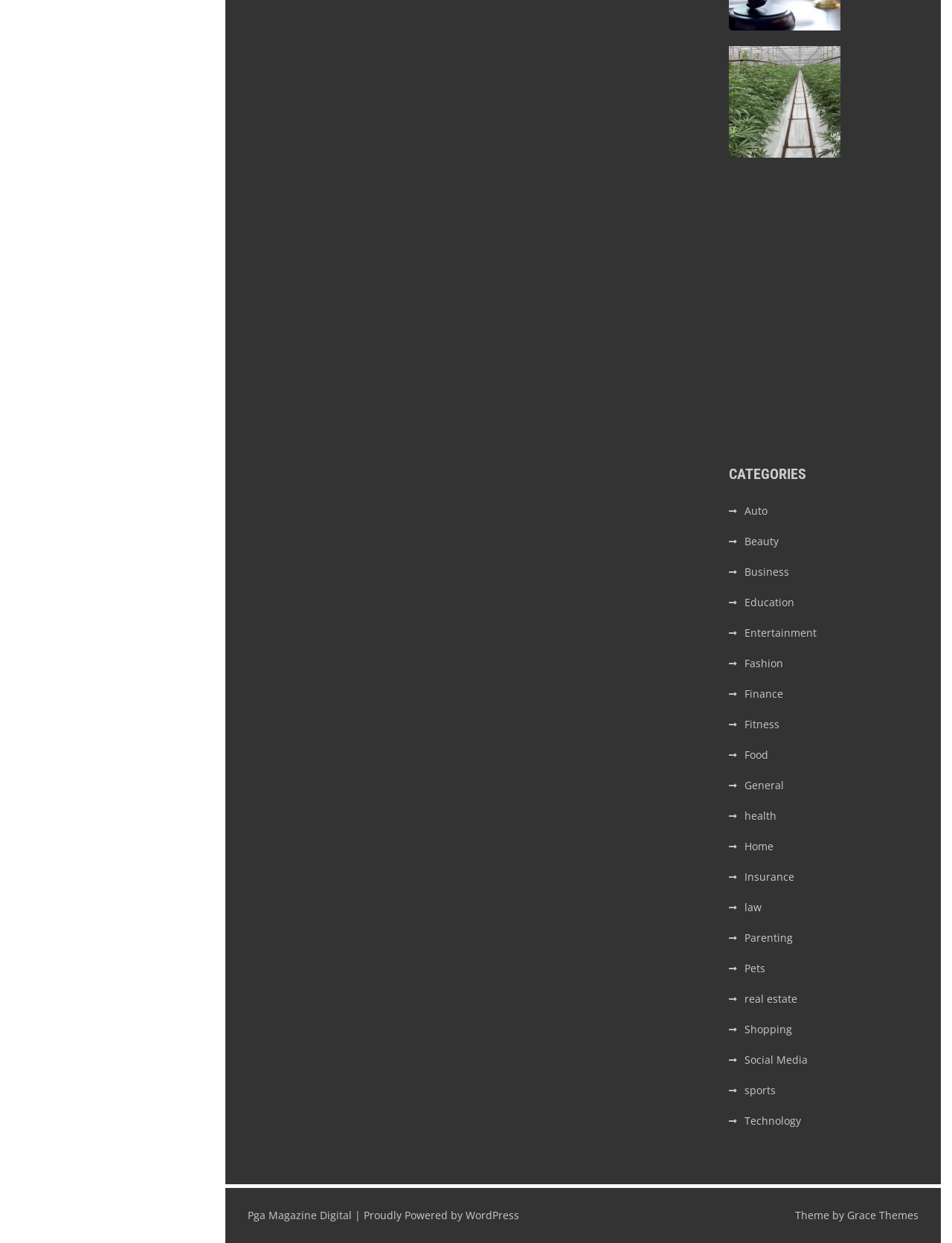Reply to the question with a single word or phrase:
What is the theme provider of the website?

Grace Themes